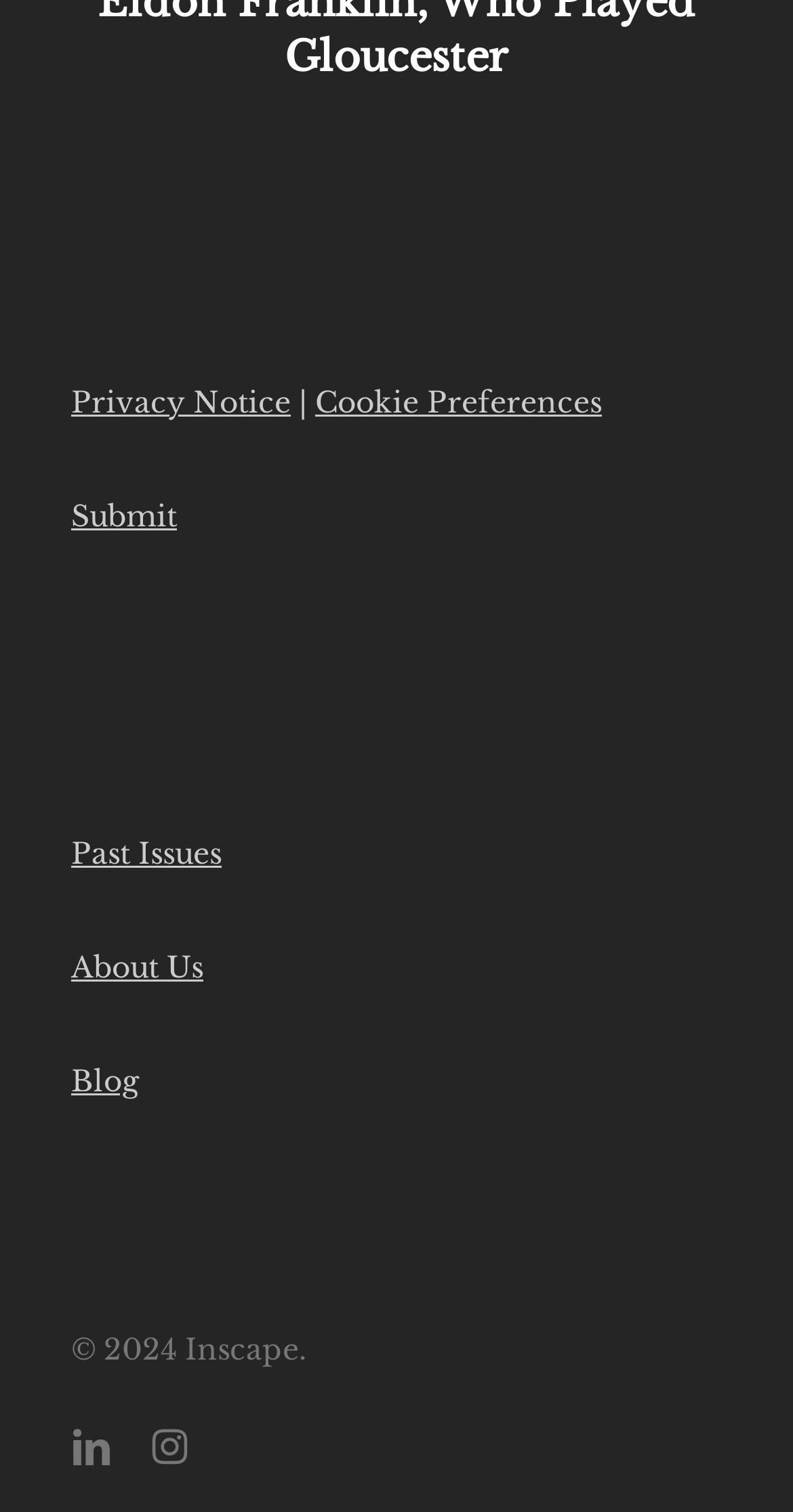Highlight the bounding box coordinates of the region I should click on to meet the following instruction: "Learn about the company".

[0.09, 0.628, 0.256, 0.652]